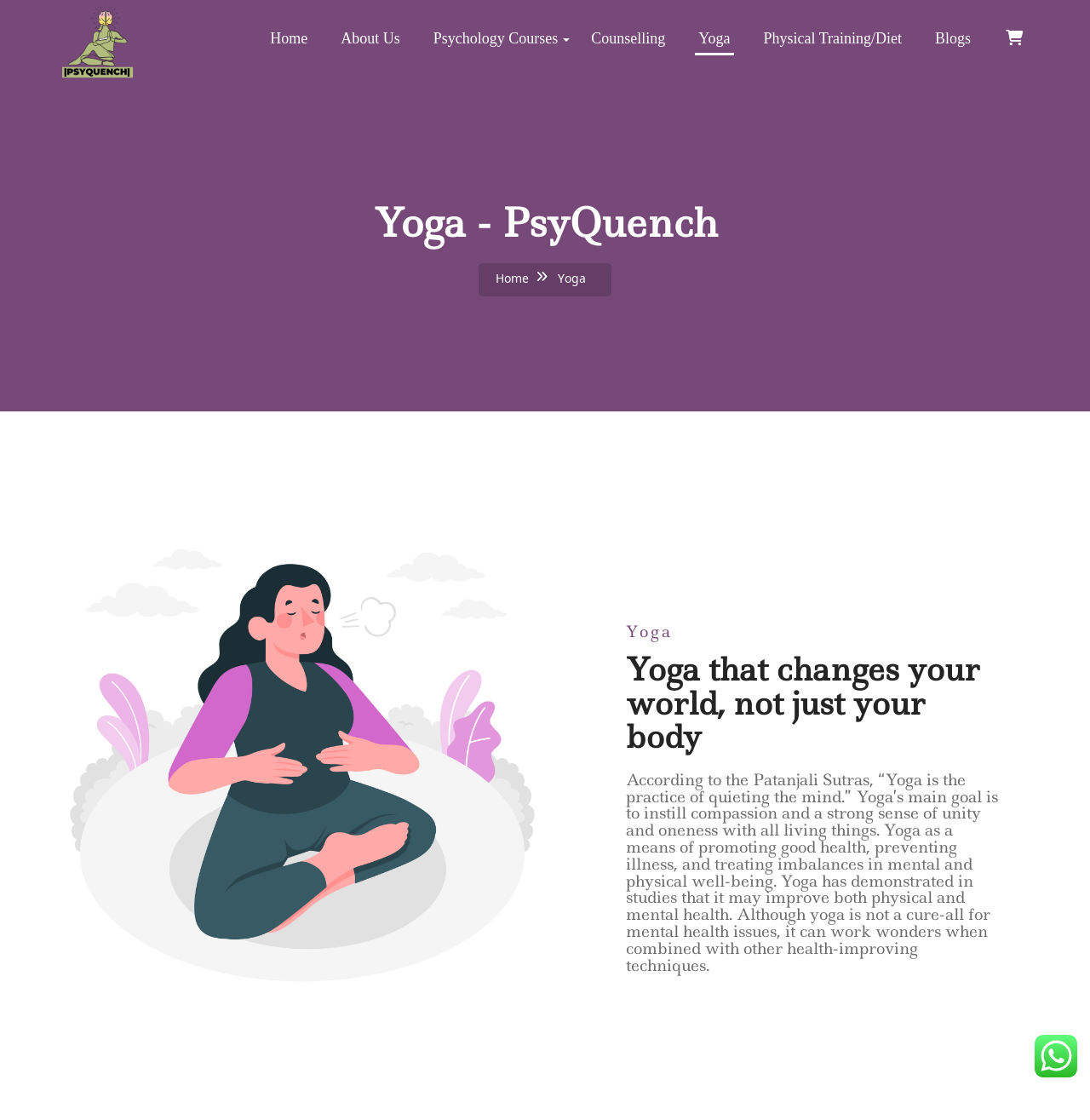What are the different sections of the website?
Please use the image to provide a one-word or short phrase answer.

Home, About Us, etc.